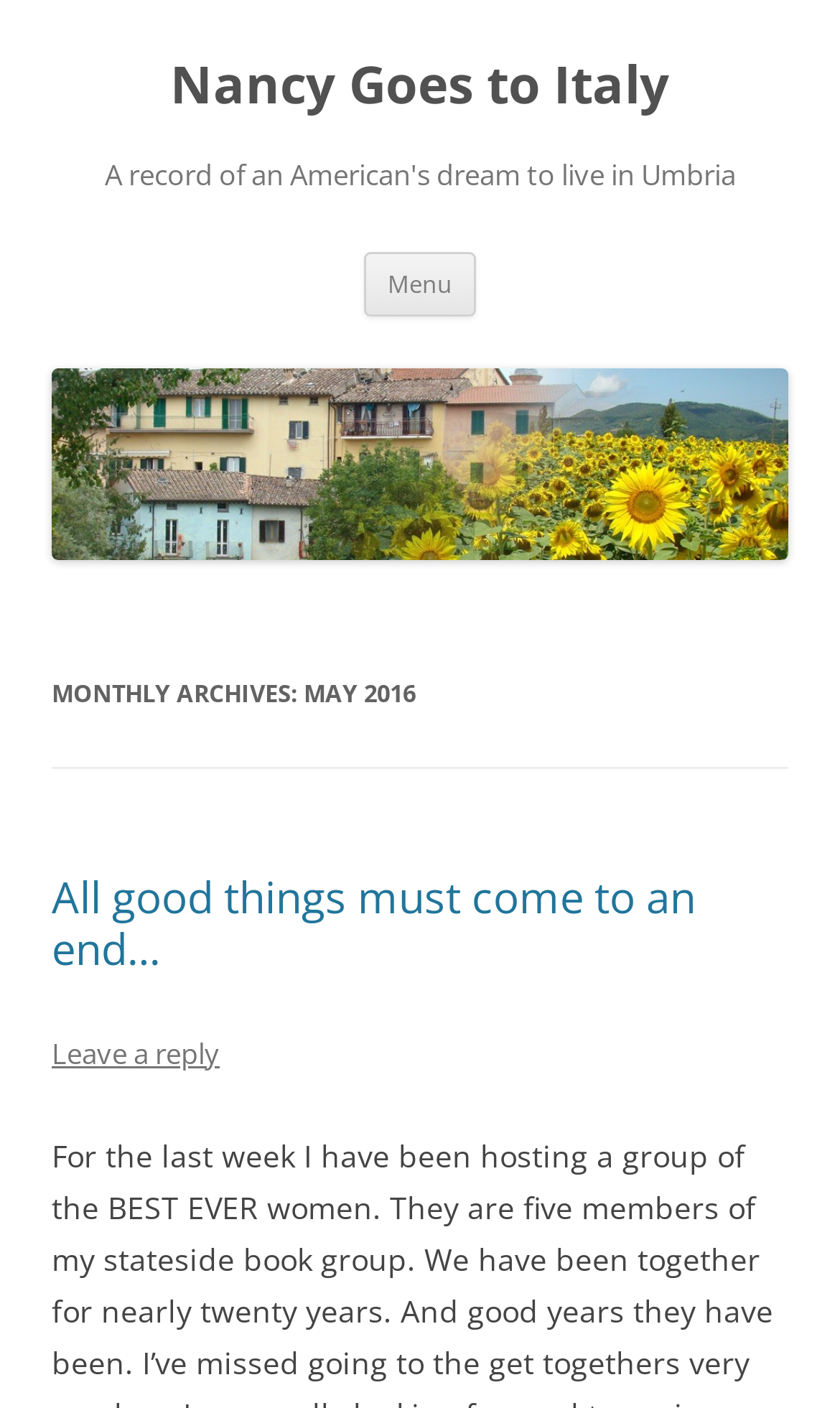Articulate a detailed summary of the webpage's content and design.

The webpage is titled "Nancy Goes to Italy" and has a subtitle "A record of an American's dream to live in Umbria". At the top, there is a large heading with the title "Nancy Goes to Italy" which is also a link. Below this, there is a button labeled "Menu" and a link "Skip to content". 

On the left side, there is a vertical column with a series of links, including another instance of "Nancy Goes to Italy" which is accompanied by an image. Below this image, there is a header section with the title "MONTHLY ARCHIVES: MAY 2016". 

Under this header, there is a blog post titled "All good things must come to an end…". The post has a link with the same title, and below it, there is a link to "Leave a reply". The overall structure of the webpage is divided into sections, with clear headings and concise text.